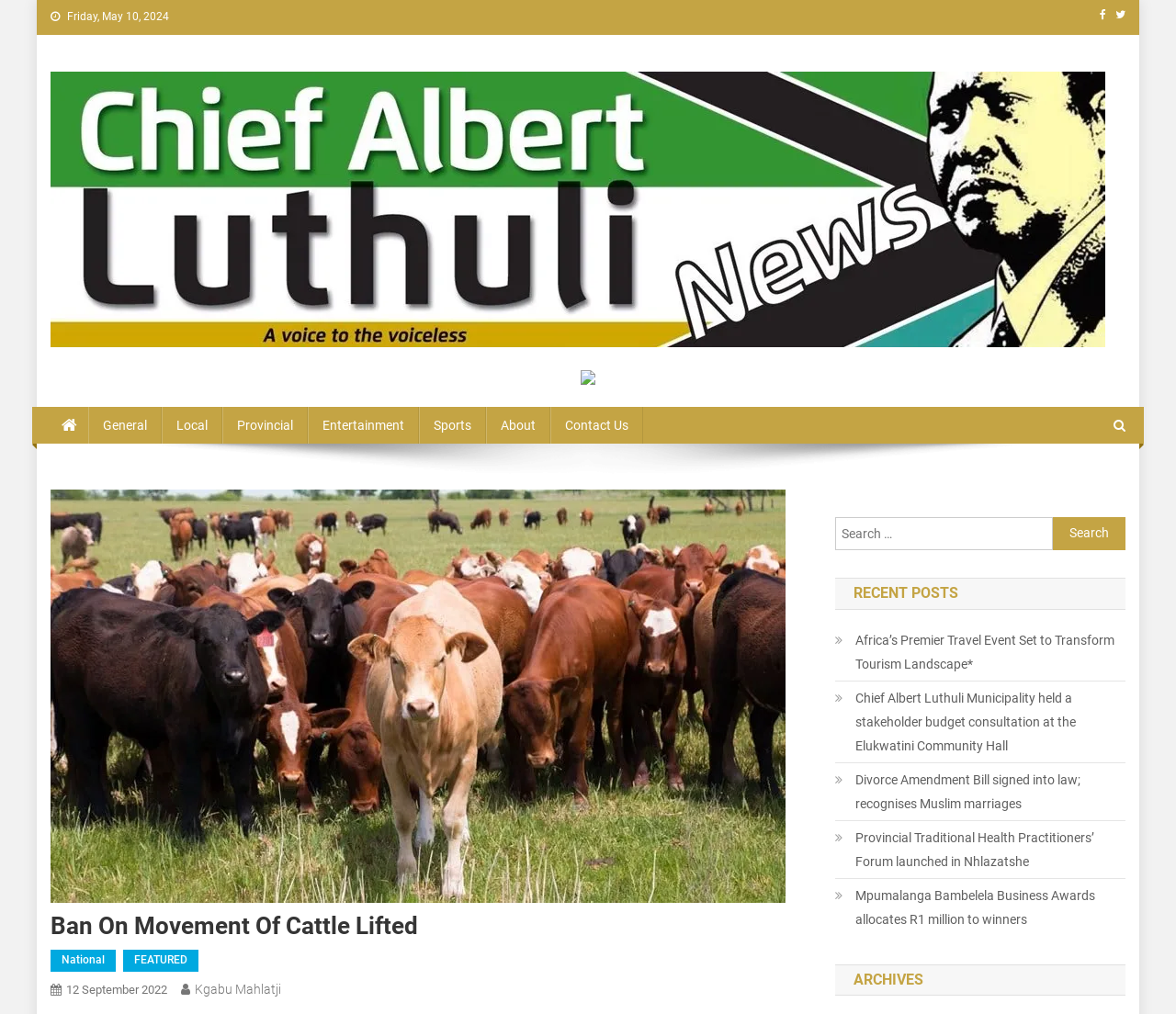Please determine the bounding box coordinates of the element's region to click in order to carry out the following instruction: "Check recent posts". The coordinates should be four float numbers between 0 and 1, i.e., [left, top, right, bottom].

[0.71, 0.57, 0.957, 0.601]